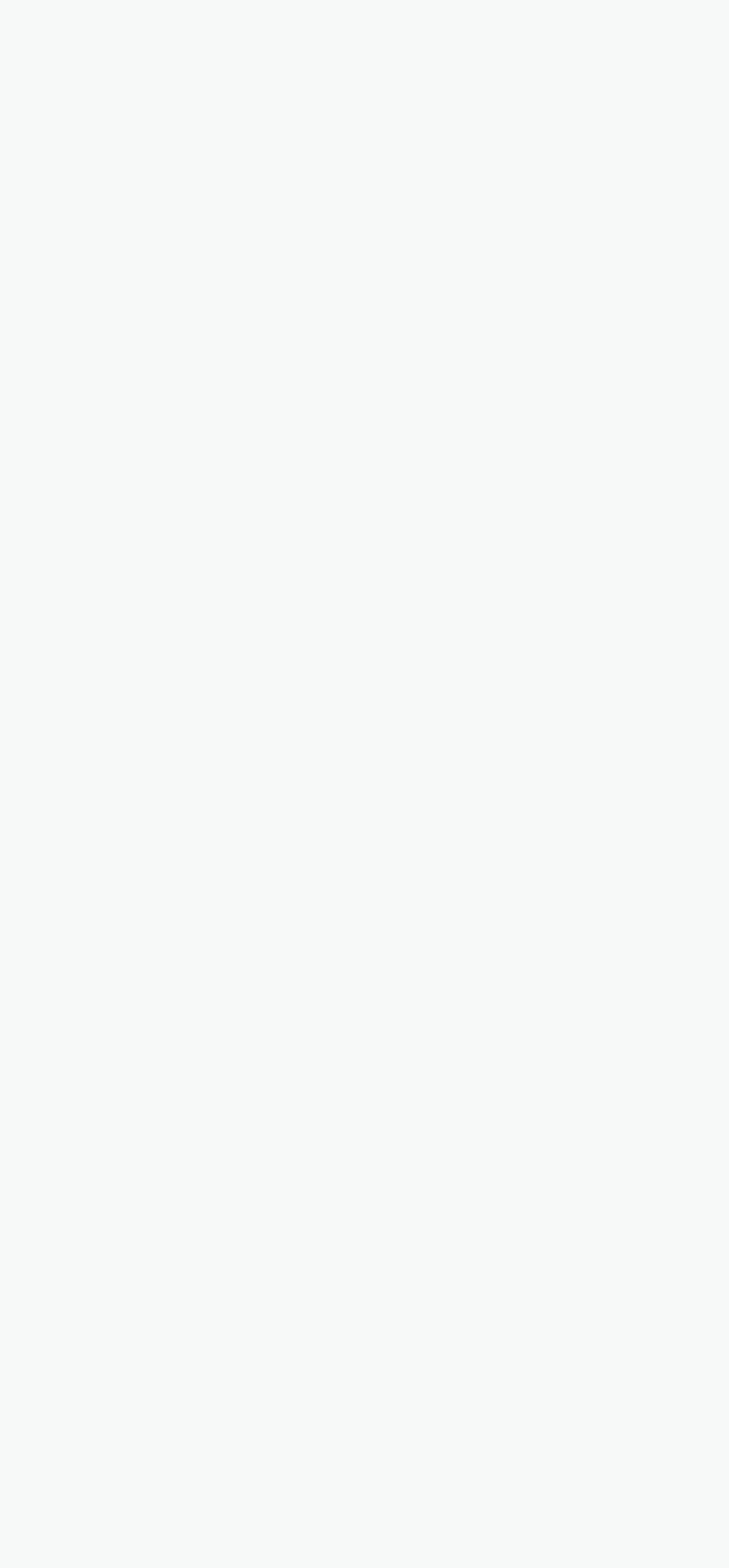Give a short answer to this question using one word or a phrase:
How many links are in the top-left section?

5